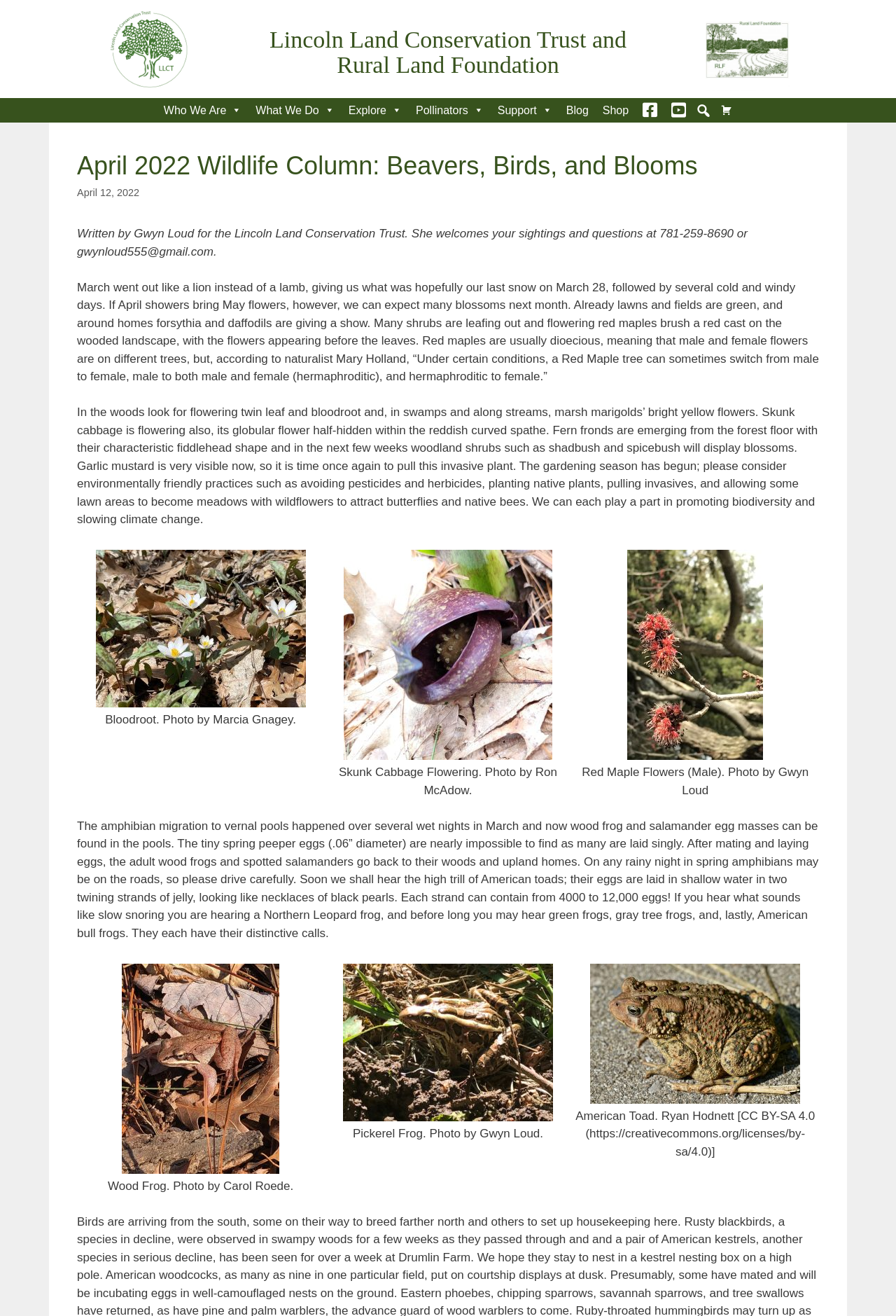Using the element description: "Laptop", determine the bounding box coordinates. The coordinates should be in the format [left, top, right, bottom], with values between 0 and 1.

None